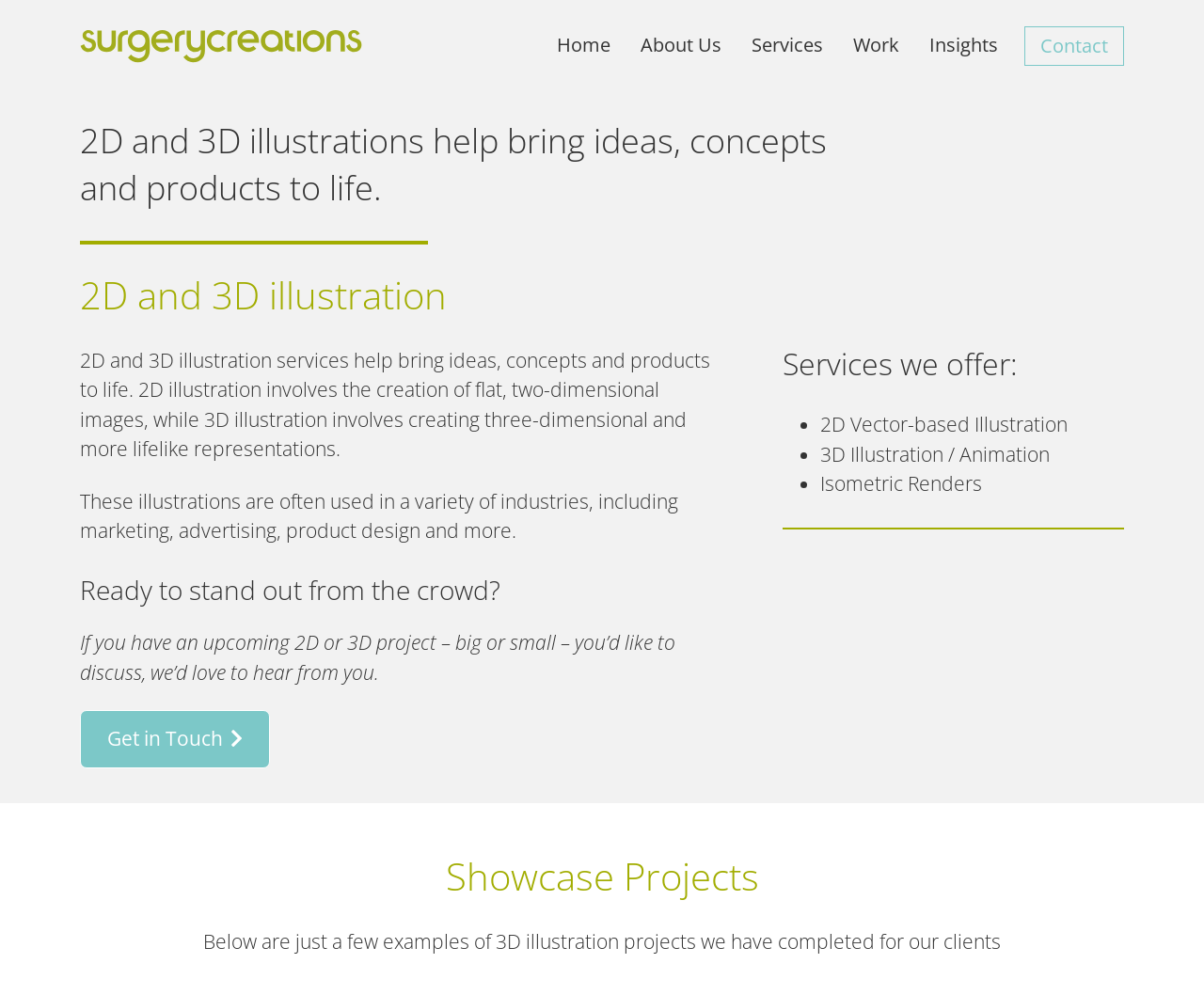Identify the bounding box coordinates for the UI element described as: "Get in Touch". The coordinates should be provided as four floats between 0 and 1: [left, top, right, bottom].

[0.066, 0.714, 0.224, 0.772]